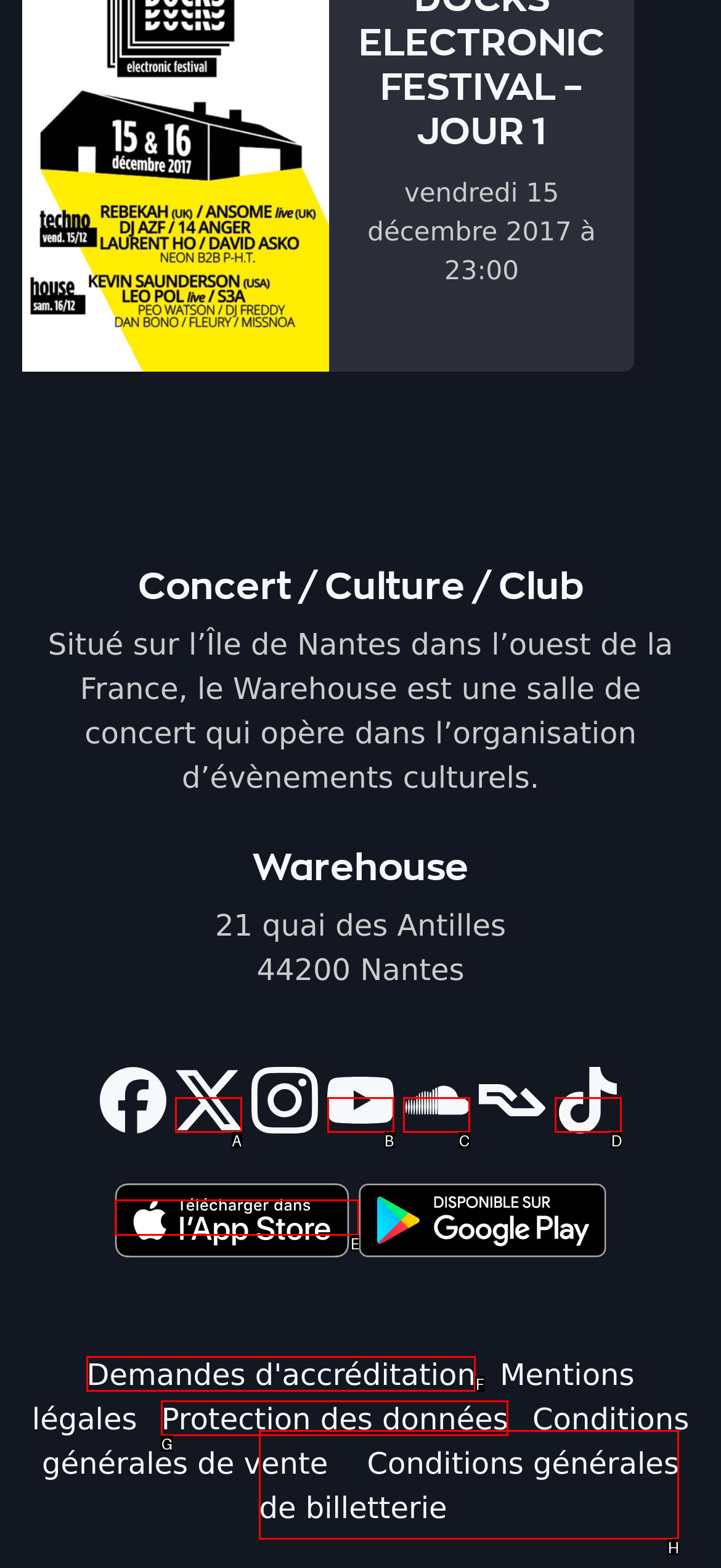For the task: Download the app from App Store, specify the letter of the option that should be clicked. Answer with the letter only.

E